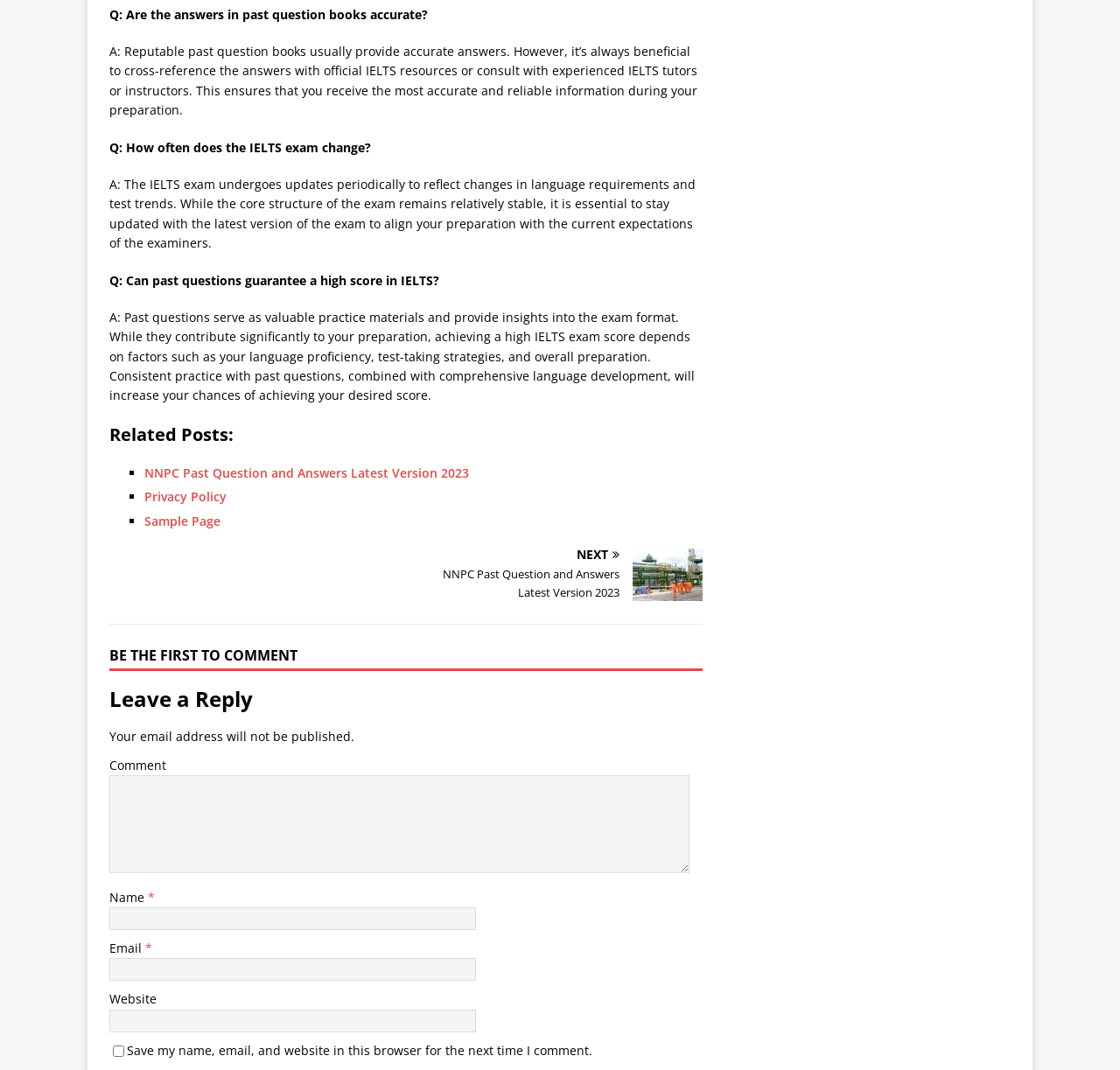Using the description: "Privacy Policy", determine the UI element's bounding box coordinates. Ensure the coordinates are in the format of four float numbers between 0 and 1, i.e., [left, top, right, bottom].

[0.129, 0.456, 0.202, 0.472]